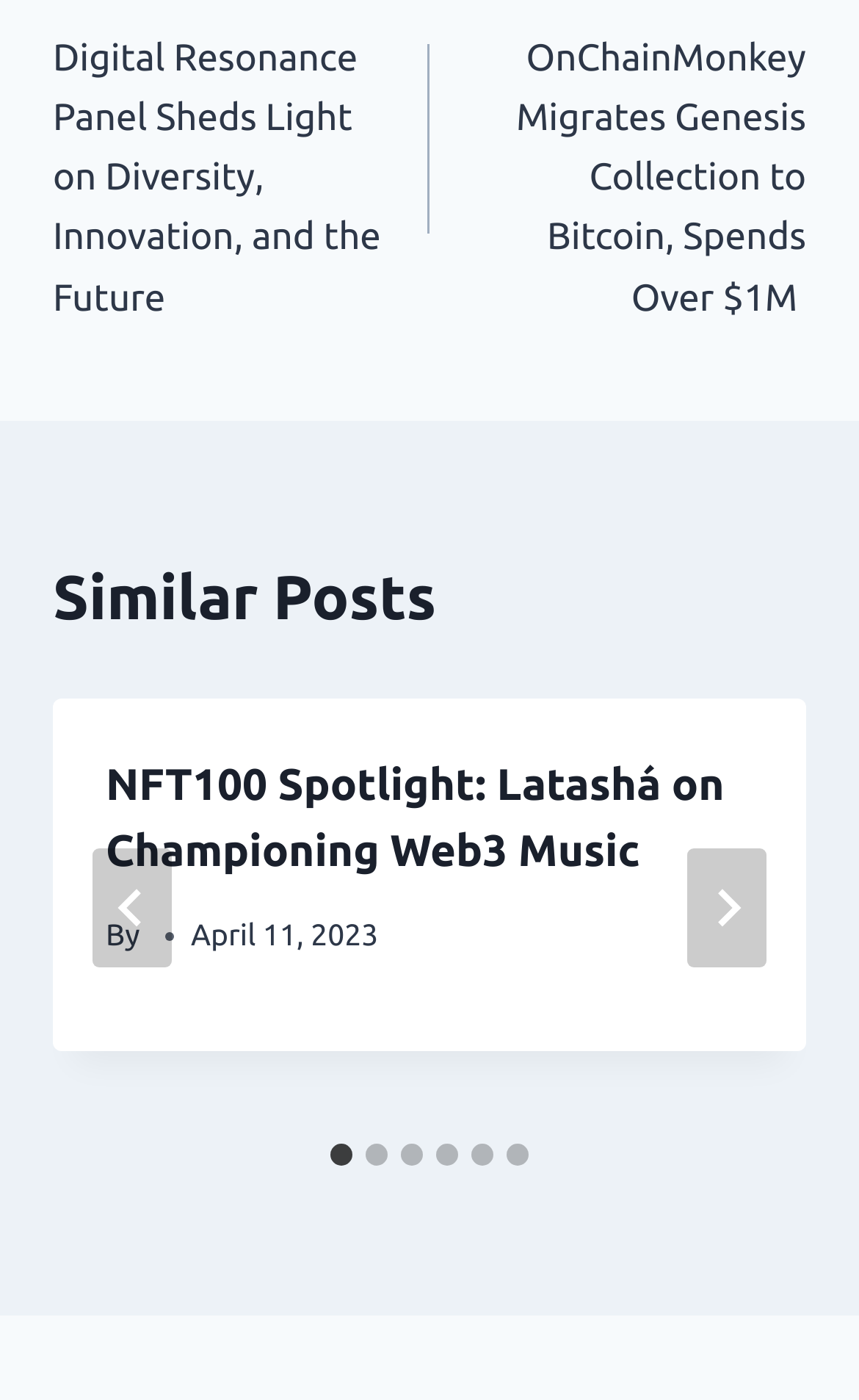Locate the bounding box coordinates of the element that needs to be clicked to carry out the instruction: "View slide 1". The coordinates should be given as four float numbers ranging from 0 to 1, i.e., [left, top, right, bottom].

[0.385, 0.817, 0.41, 0.833]